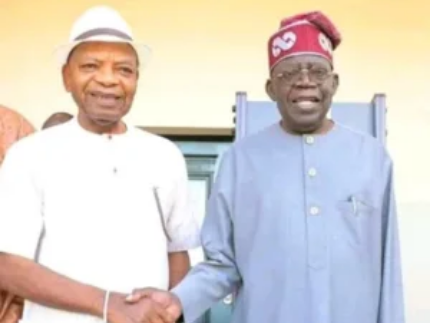Please answer the following question as detailed as possible based on the image: 
What is the occasion or setting of the meeting?

The caption suggests that the background of the image indicates a formal setting, which implies that the occasion or meeting is of importance.